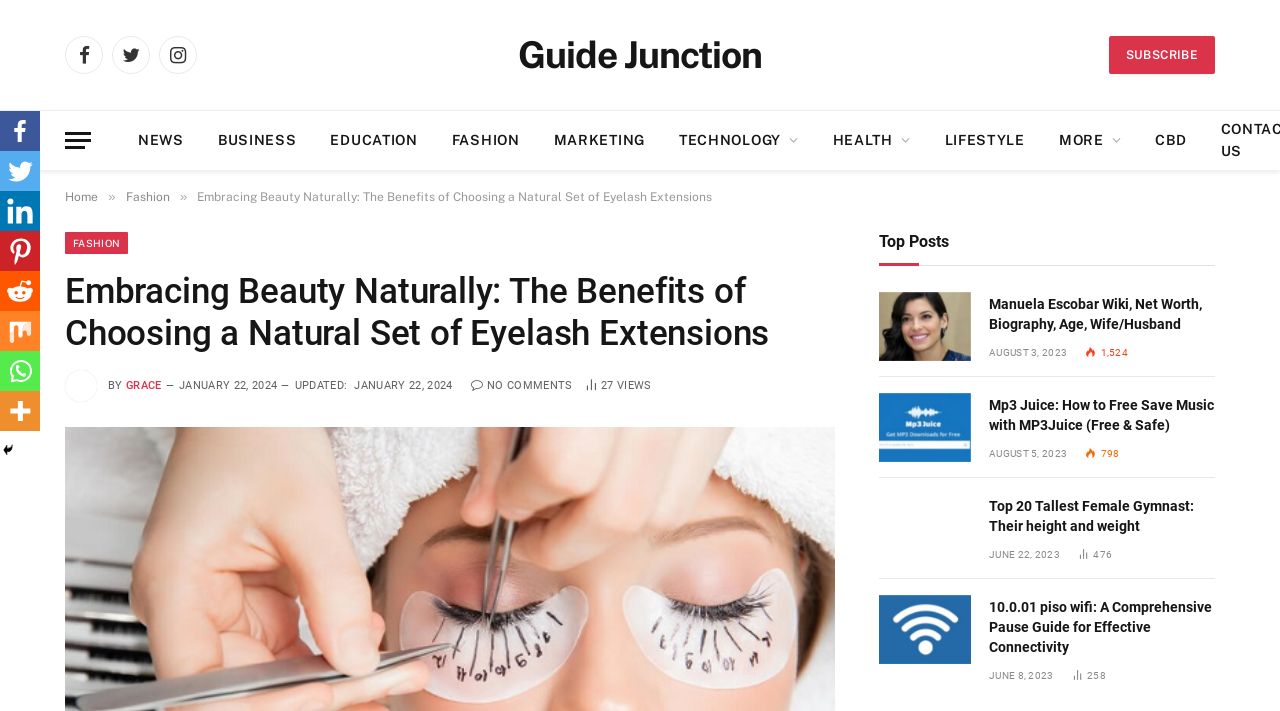Please identify the bounding box coordinates of the clickable region that I should interact with to perform the following instruction: "Check the Top Posts section". The coordinates should be expressed as four float numbers between 0 and 1, i.e., [left, top, right, bottom].

[0.687, 0.327, 0.741, 0.354]